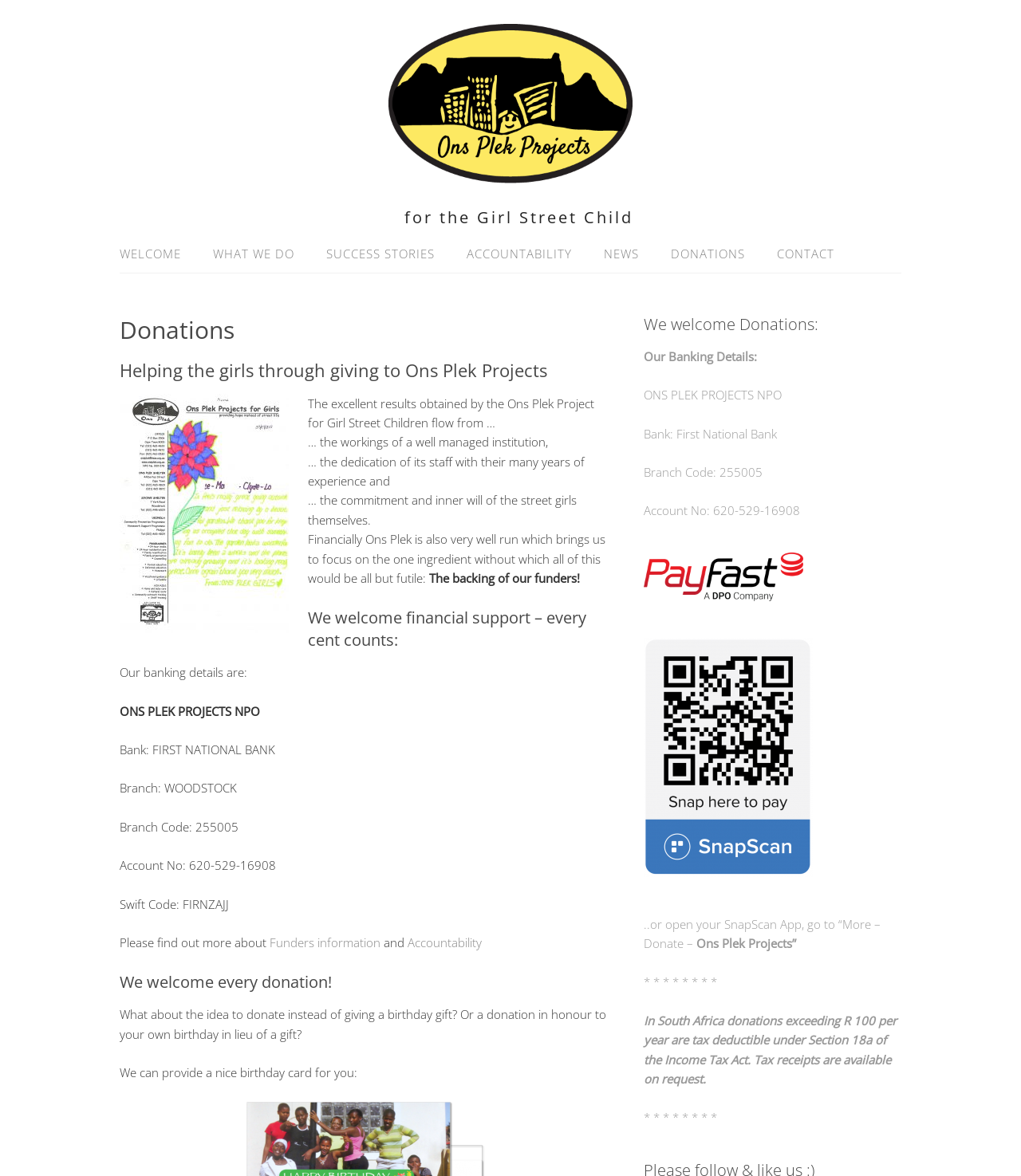From the image, can you give a detailed response to the question below:
What is the minimum donation amount for tax deduction?

The webpage mentions that 'In South Africa donations exceeding R 100 per year are tax deductible under Section 18a of the Income Tax Act.' which indicates that the minimum donation amount for tax deduction is R 100 per year.